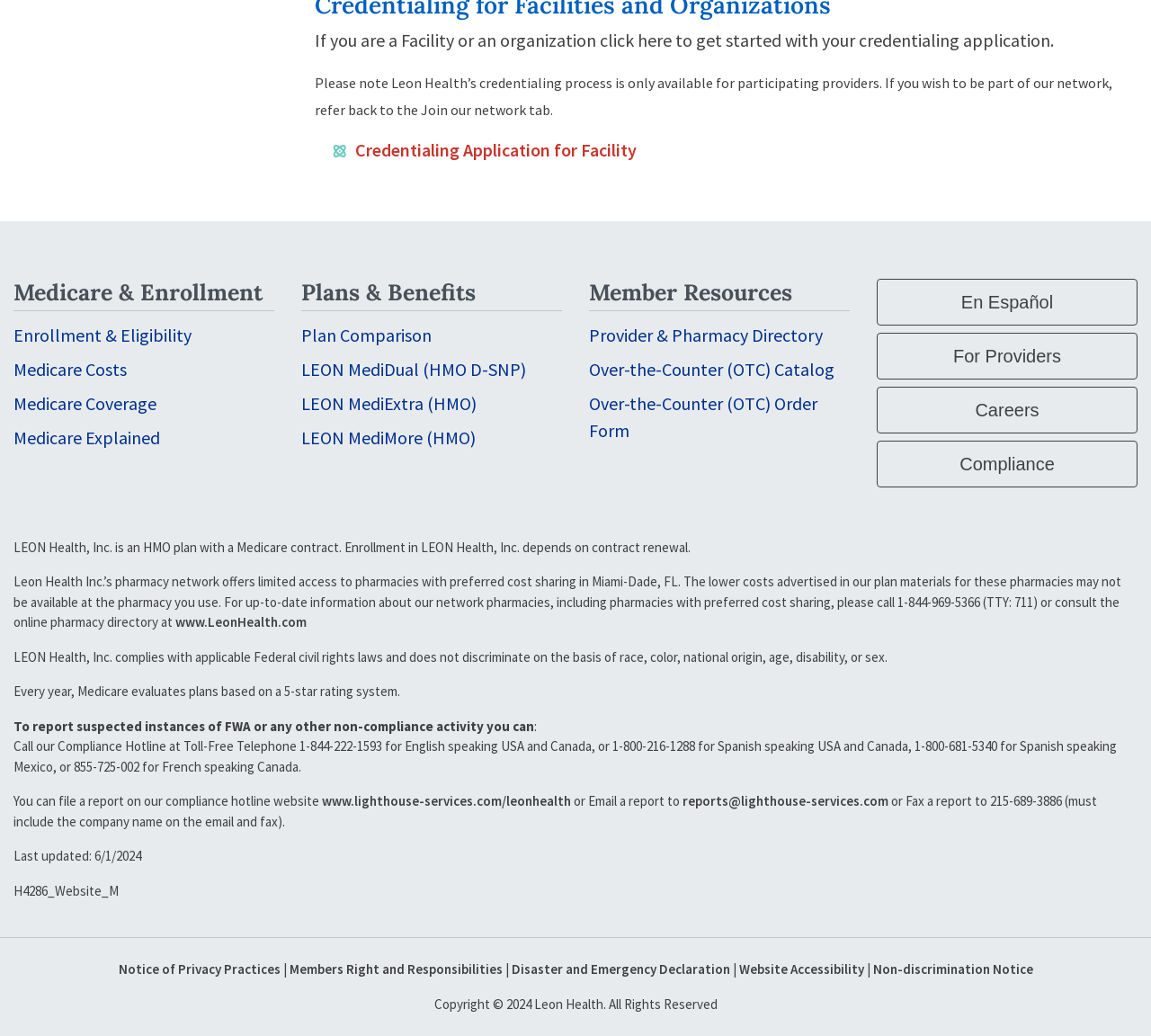Determine the bounding box coordinates for the UI element described. Format the coordinates as (top-left x, top-left y, bottom-right x, bottom-right y) and ensure all values are between 0 and 1. Element description: Medicare Coverage

[0.012, 0.378, 0.136, 0.4]